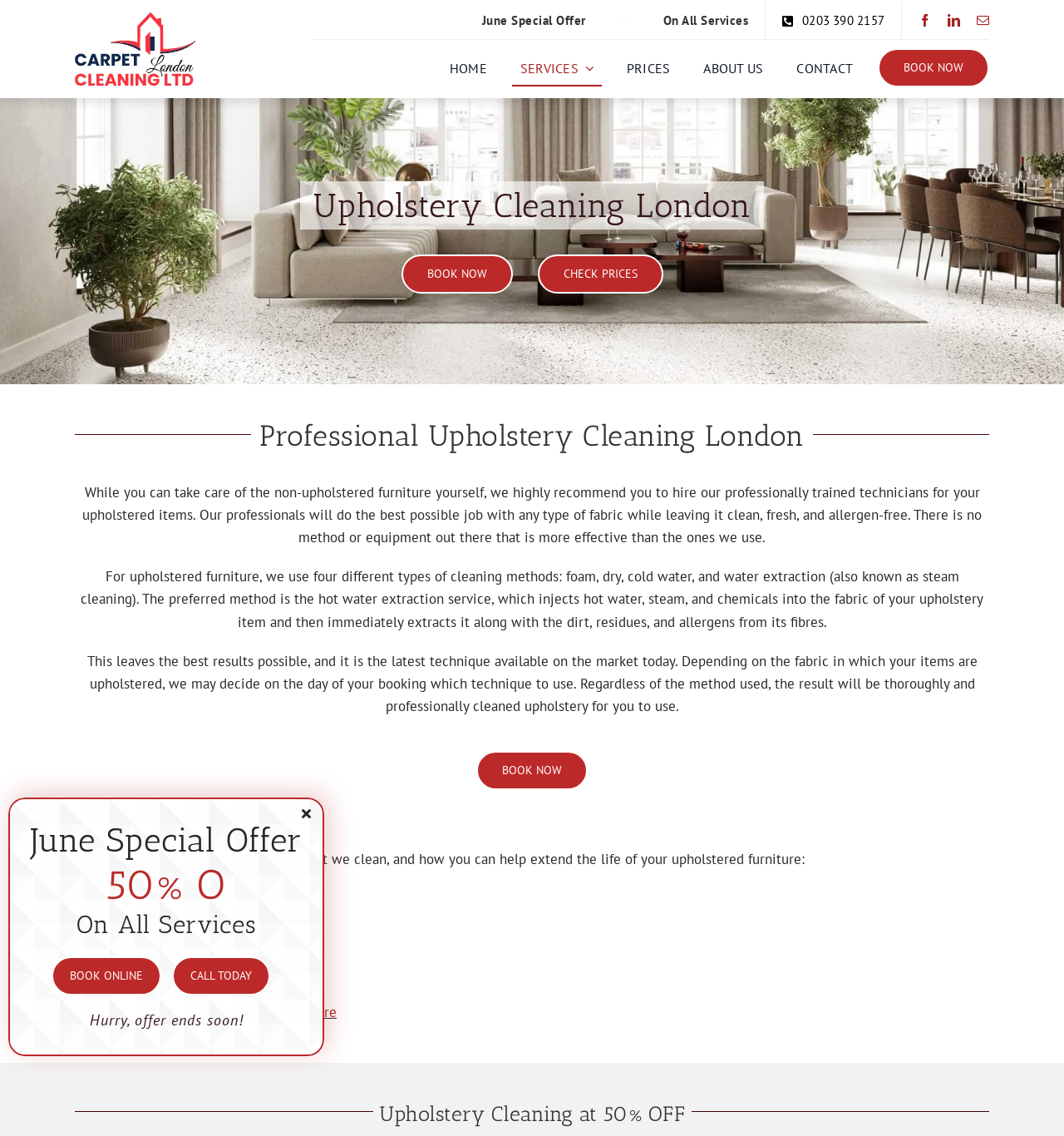What is the current special offer?
Can you provide an in-depth and detailed response to the question?

The heading 'June Special OfferOn All Services' has a static text '50% OFF' which indicates the current special offer.